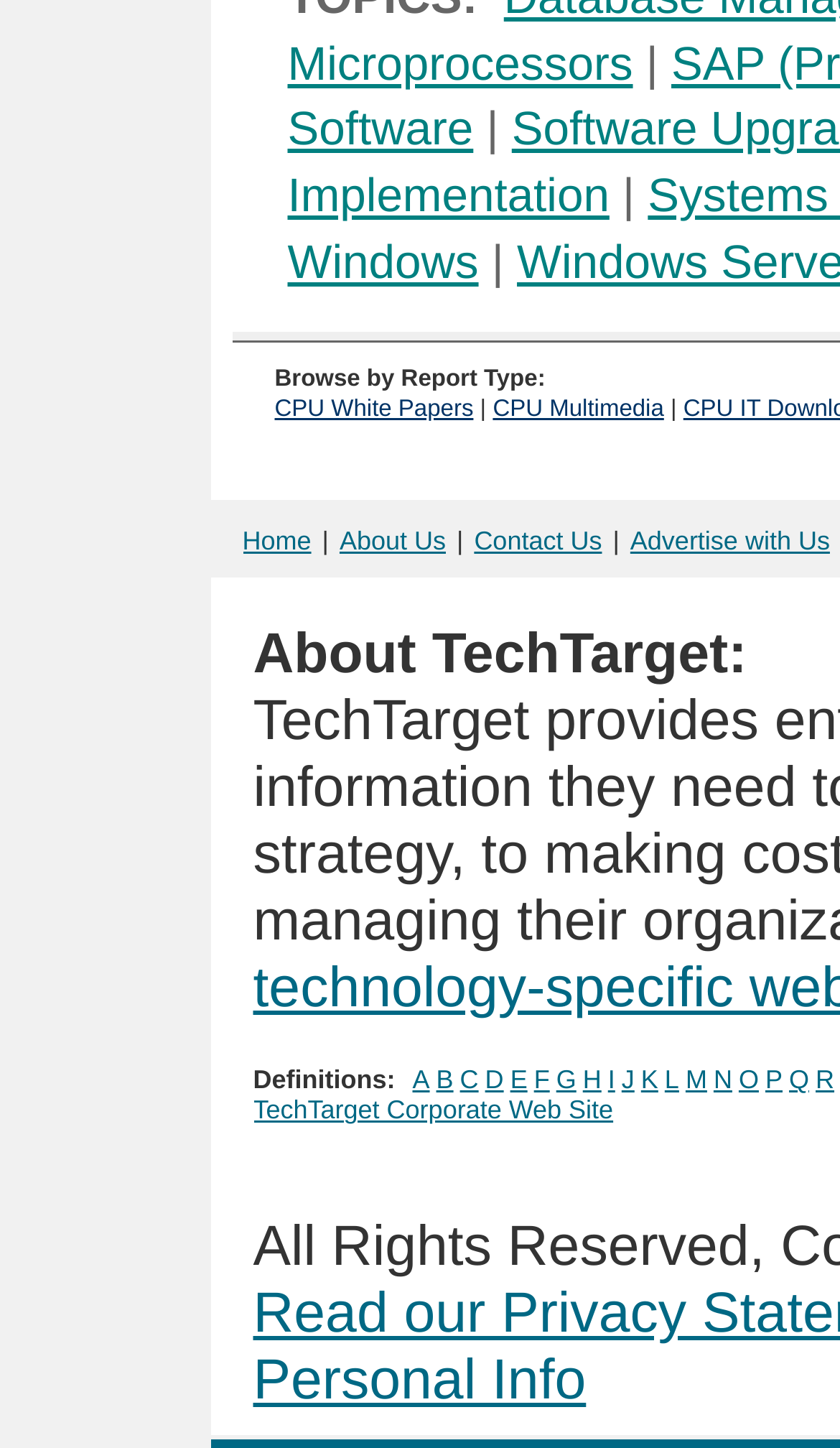What are the main navigation links on the webpage?
Answer the question with a thorough and detailed explanation.

By examining the webpage, I found a set of links at the top, which appear to be the main navigation links, consisting of 'Home', 'About Us', 'Contact Us', and 'Advertise with Us'.